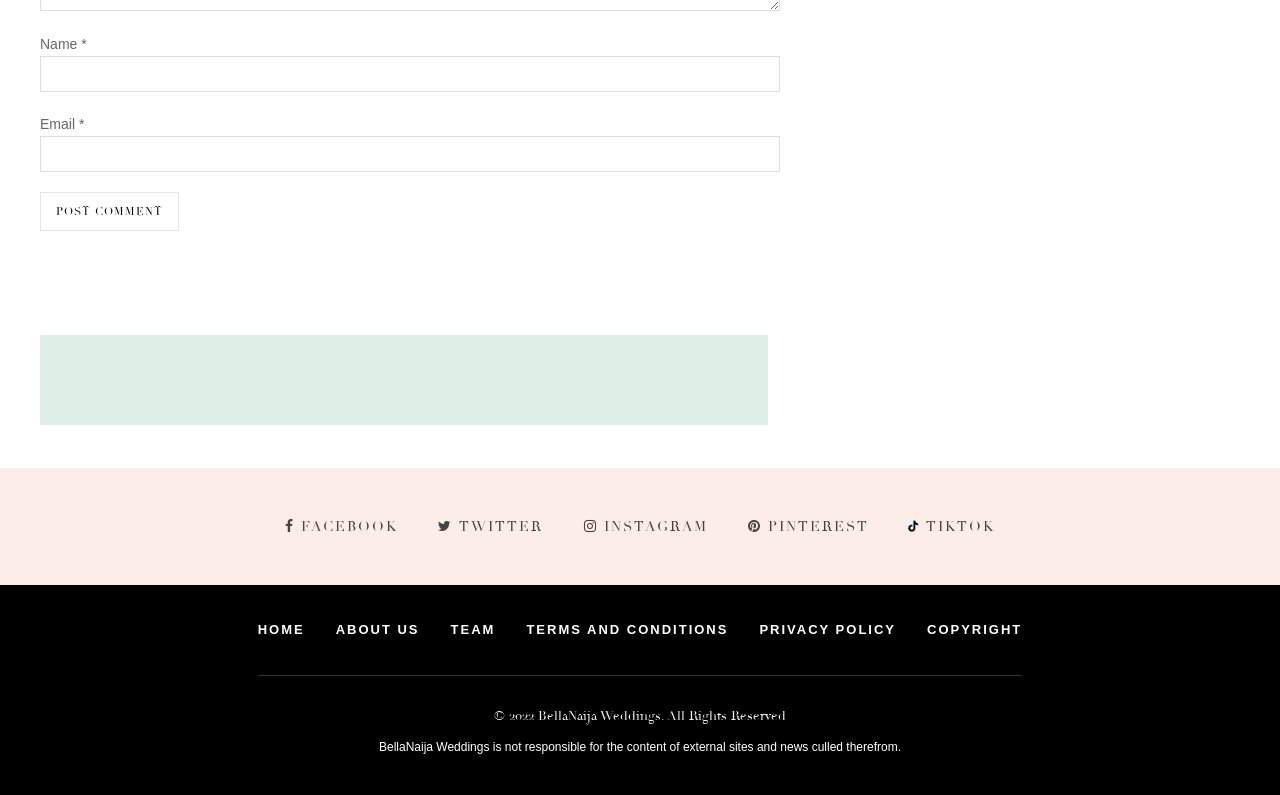Determine the bounding box coordinates for the clickable element to execute this instruction: "Post a comment". Provide the coordinates as four float numbers between 0 and 1, i.e., [left, top, right, bottom].

[0.031, 0.241, 0.14, 0.29]